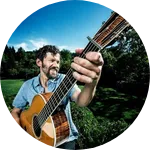What is the musician surrounded by?
Provide a comprehensive and detailed answer to the question.

The musician is surrounded by lush greenery, which is visible in the background of the image and creates a natural and peaceful ambiance.